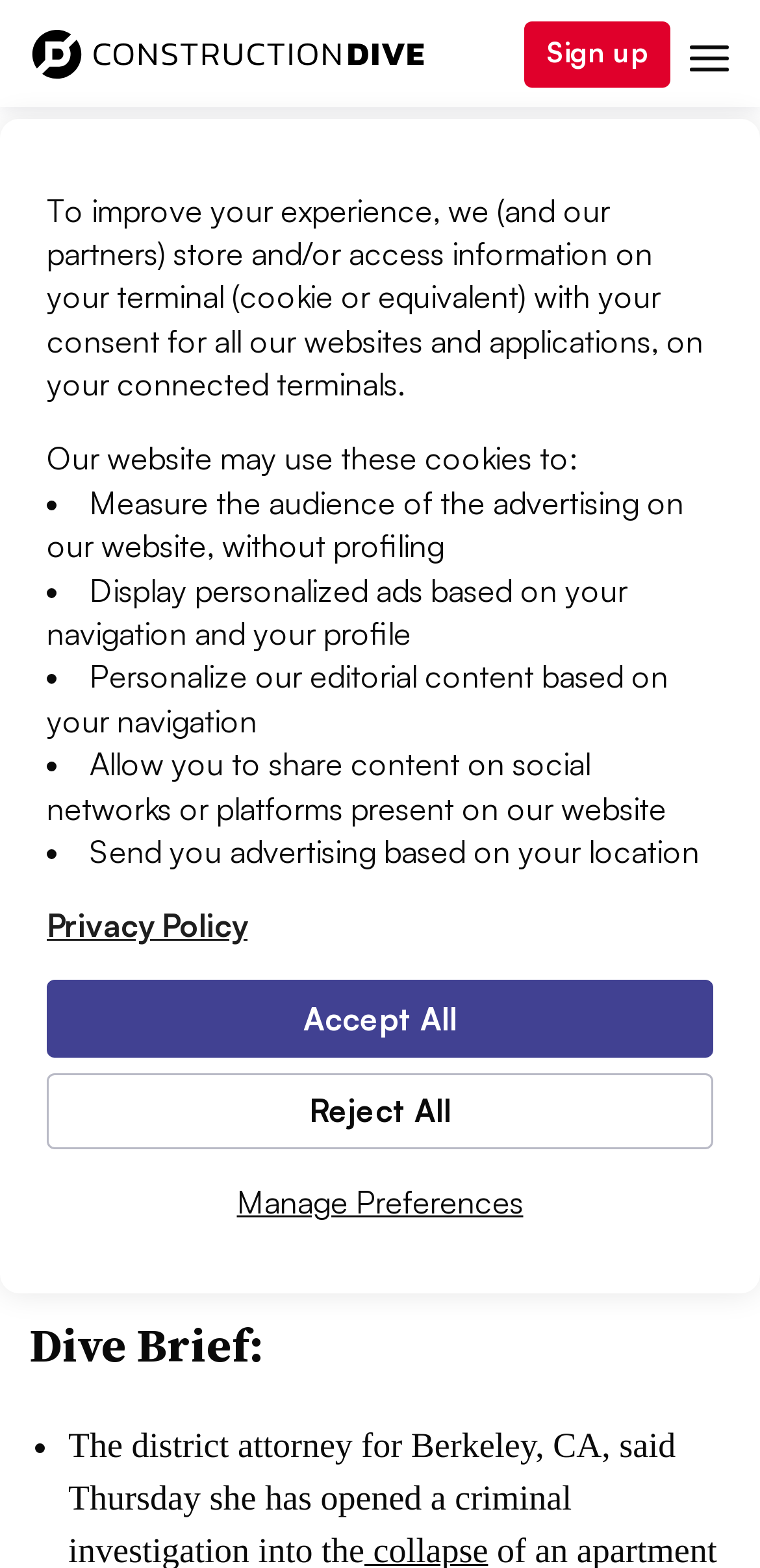Describe all visible elements and their arrangement on the webpage.

This webpage is about construction industry news, trends, and jobs, with a focus on mobile-friendly content. At the top of the page, there is a navigation menu with links to the site menu, Construction Dive, Sign up, and a menu button with an icon. Below the navigation menu, there is a prominent headline "Prosecutors launch criminal investigation in Berkeley balcony collapse" with a published date and author information.

To the right of the headline, there are social media sharing links and buttons, including LinkedIn, Facebook, Twitter, Print, Email, and License. Below the headline, there is a figure with a caption, which appears to be an image related to the news article.

The main content of the page is divided into sections, with a "DIVE BRIEF" section at the top, followed by the news article. The article is structured with headings, paragraphs, and bullet points, making it easy to read and understand.

At the bottom of the page, there is a cookie consent banner with a description of how the website uses cookies and options to manage preferences, accept all, or reject all. The banner also includes a link to the Privacy Policy.